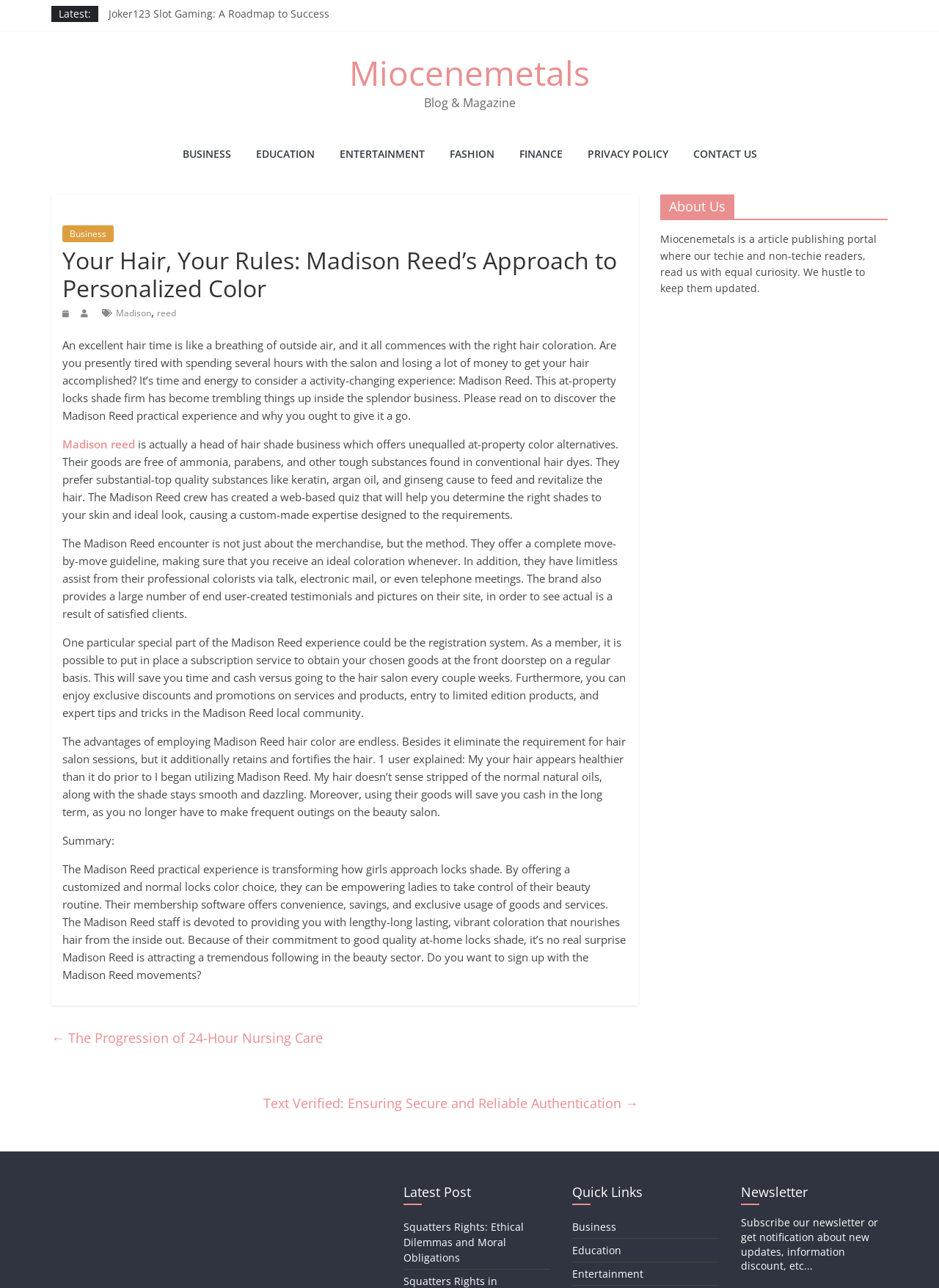What is the benefit of using Madison Reed hair color?
Please provide a detailed and comprehensive answer to the question.

I found the answer by reading the article content, which states that using Madison Reed hair color eliminates the need for frequent salon sessions, saving time and money.